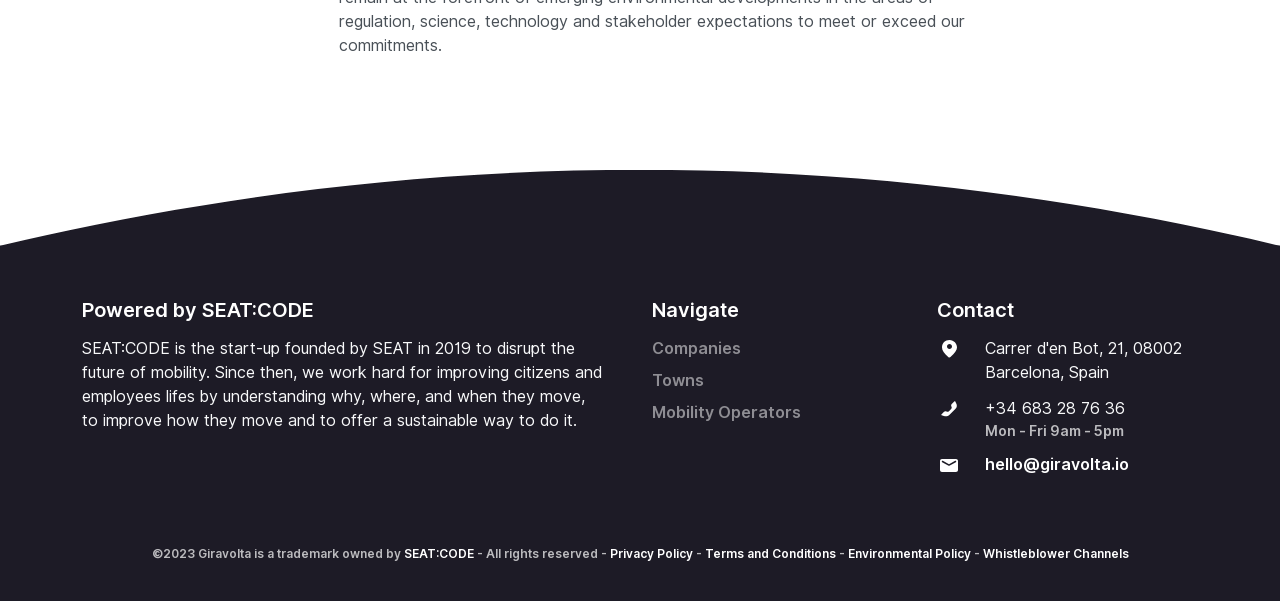What is the name of the startup founded by SEAT?
Based on the visual details in the image, please answer the question thoroughly.

The answer can be found in the StaticText element with the text 'SEAT:CODE is the start-up founded by SEAT in 2019 to disrupt the future of mobility.'